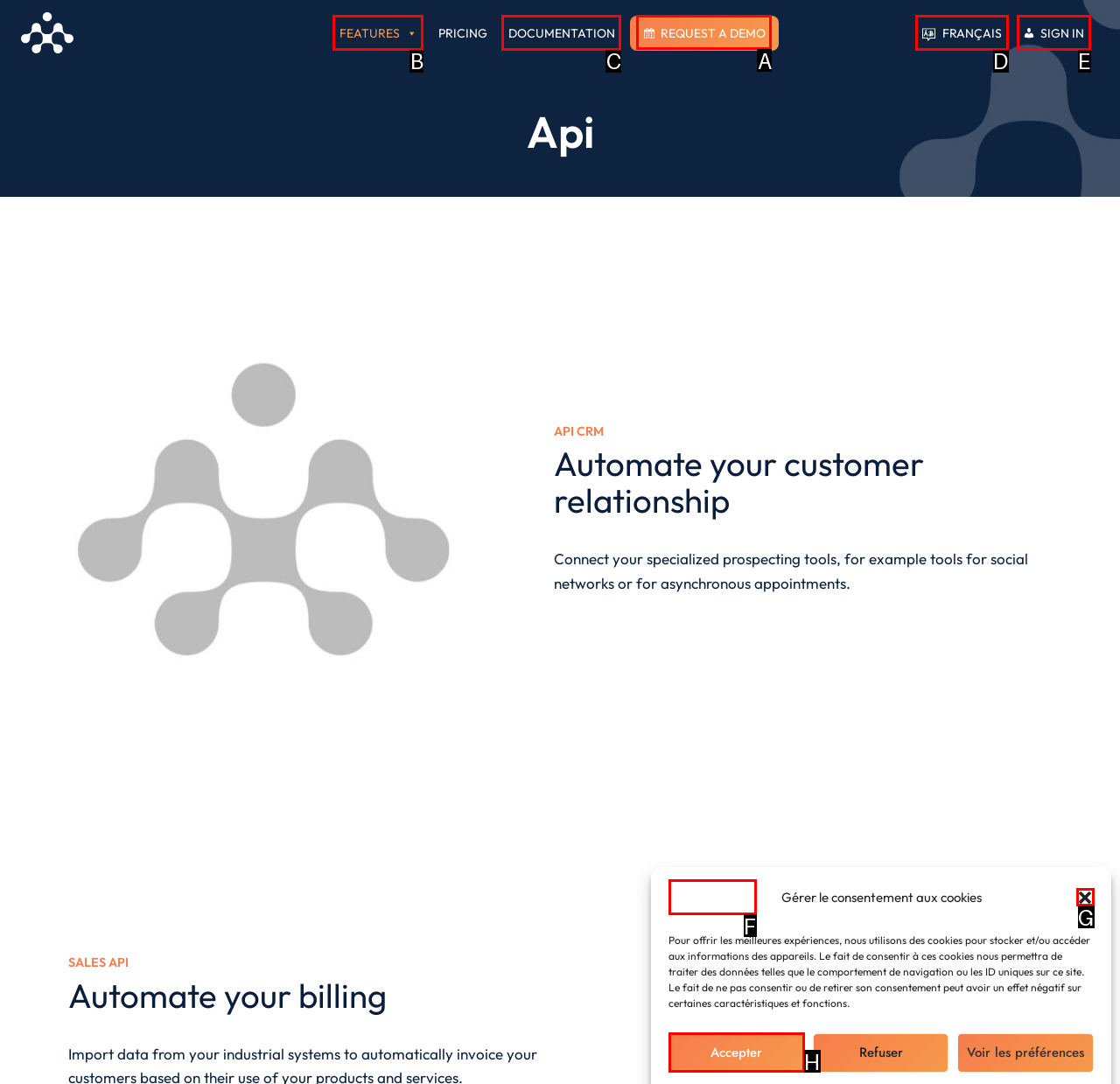Specify which HTML element I should click to complete this instruction: Request a demo Answer with the letter of the relevant option.

A